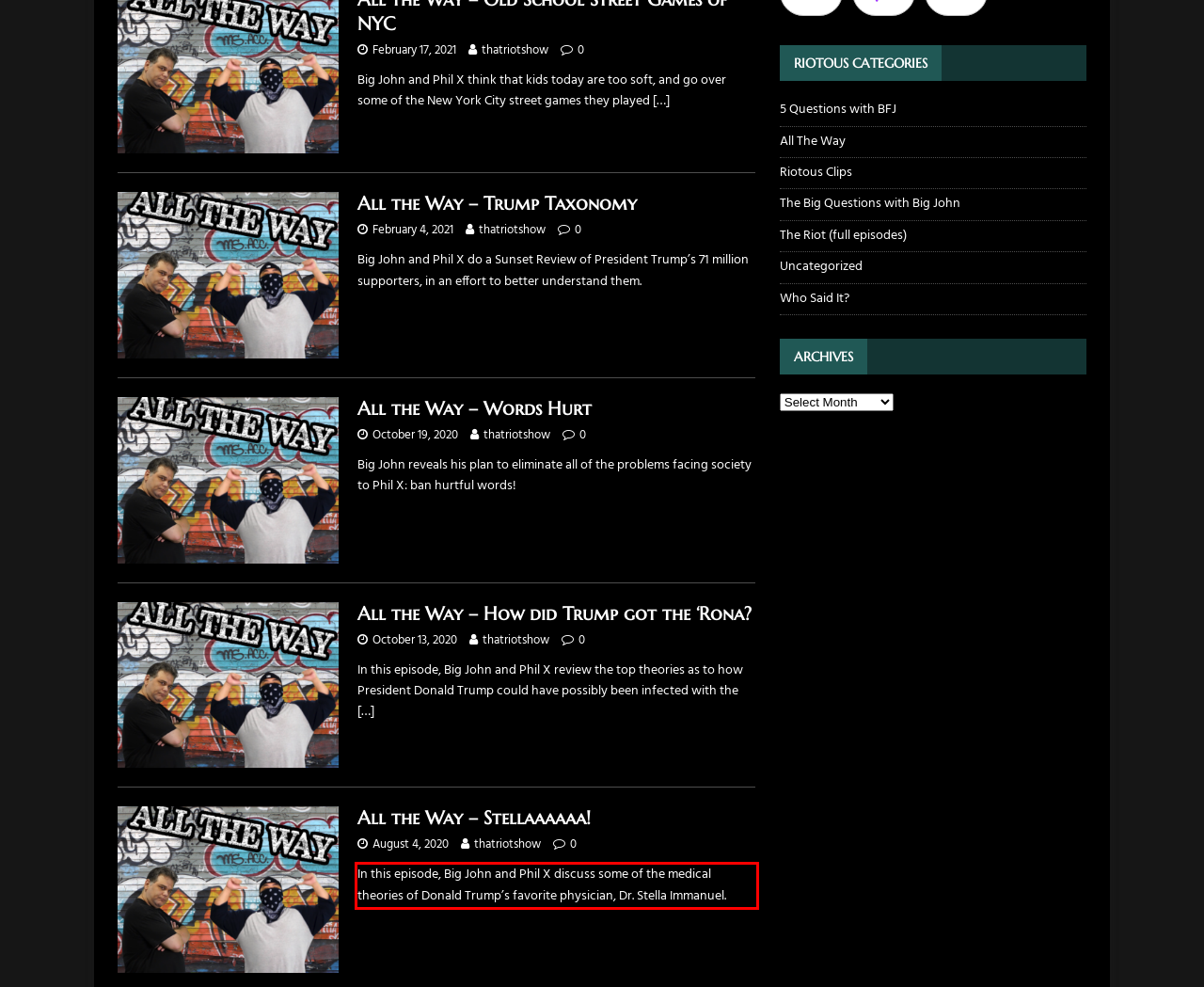Please extract the text content from the UI element enclosed by the red rectangle in the screenshot.

In this episode, Big John and Phil X discuss some of the medical theories of Donald Trump’s favorite physician, Dr. Stella Immanuel.